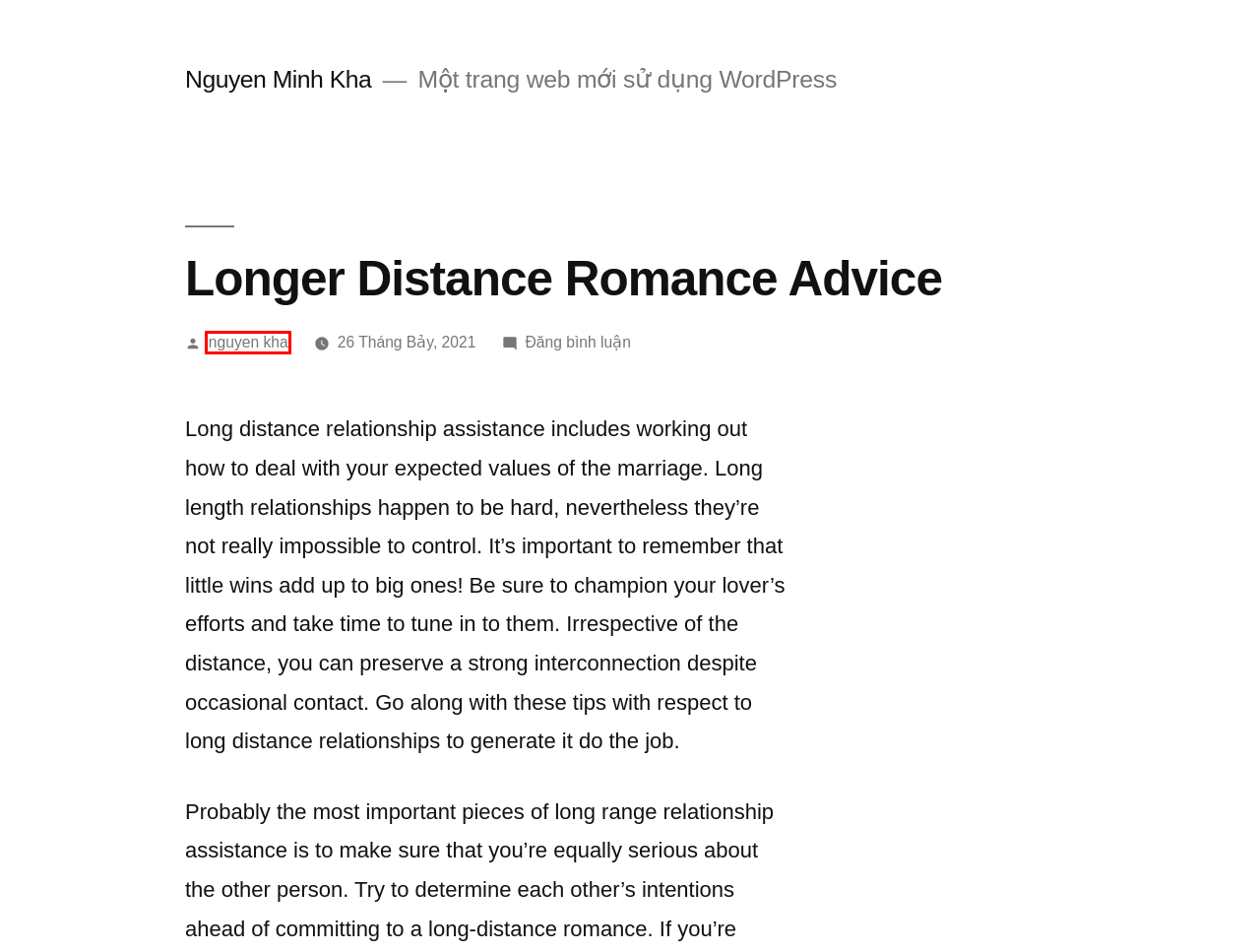Assess the screenshot of a webpage with a red bounding box and determine which webpage description most accurately matches the new page after clicking the element within the red box. Here are the options:
A. nguyen kha – Nguyen Minh Kha
B. Tháng Mười Một 2021 – Nguyen Minh Kha
C. Slow Play Poker |
D. Nguyen Minh Kha – Một trang web mới sử dụng WordPress
E. Tháng Hai 2023 – Nguyen Minh Kha
F. Chào tất cả mọi người! – Nguyen Minh Kha
G. Sri Lankan Brides - What’s So Special About Indian Beauties? - AsiansBrides.com
H. Tháng Năm 2023 – Nguyen Minh Kha

A